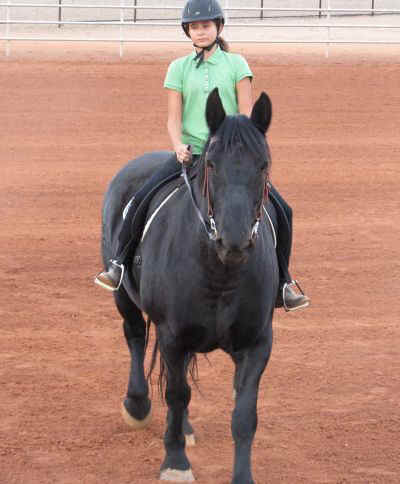What is the purpose of the fencing and rails in the background?
From the screenshot, supply a one-word or short-phrase answer.

To outline the riding area